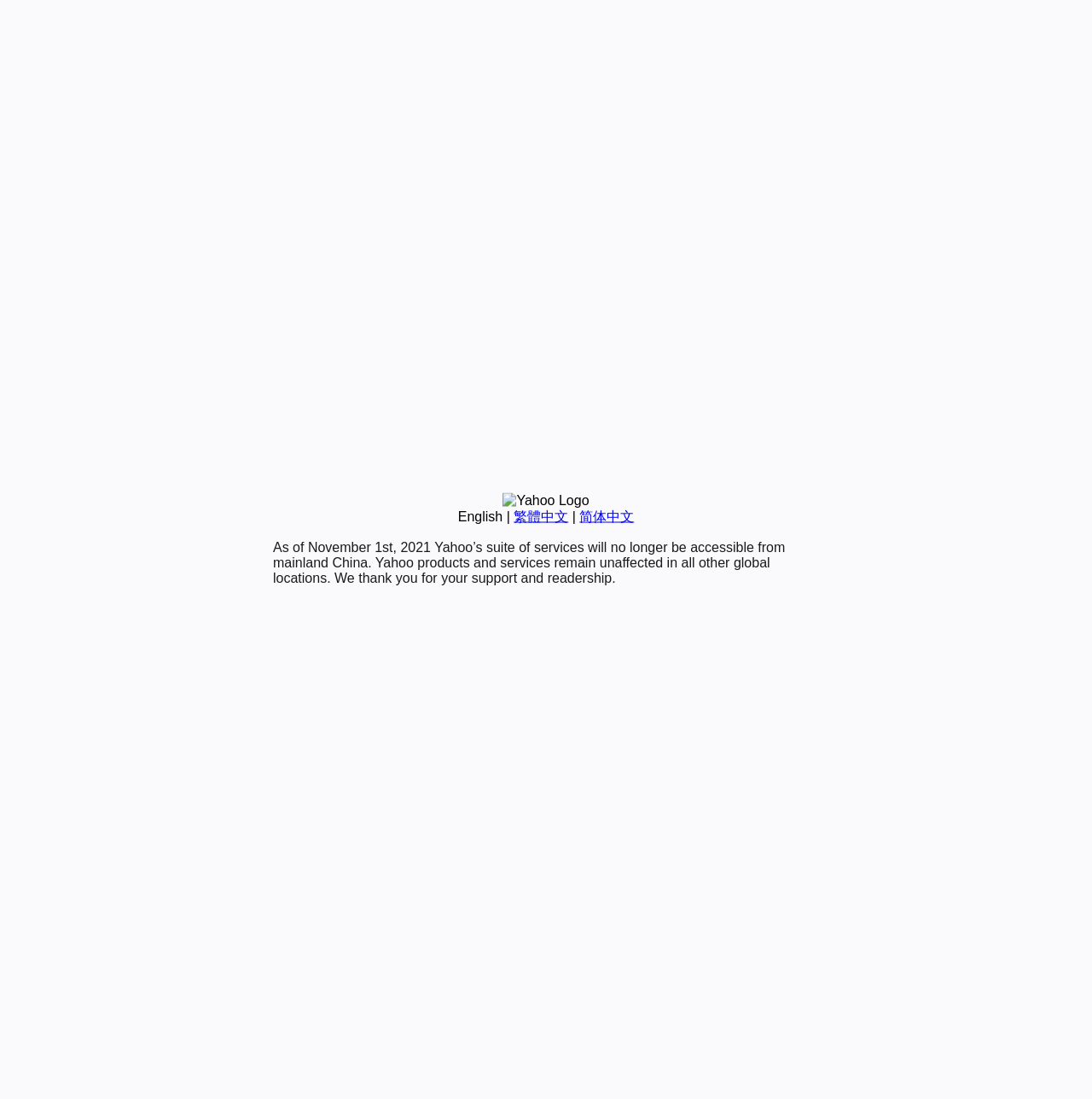Based on the element description 简体中文, identify the bounding box of the UI element in the given webpage screenshot. The coordinates should be in the format (top-left x, top-left y, bottom-right x, bottom-right y) and must be between 0 and 1.

[0.531, 0.463, 0.581, 0.476]